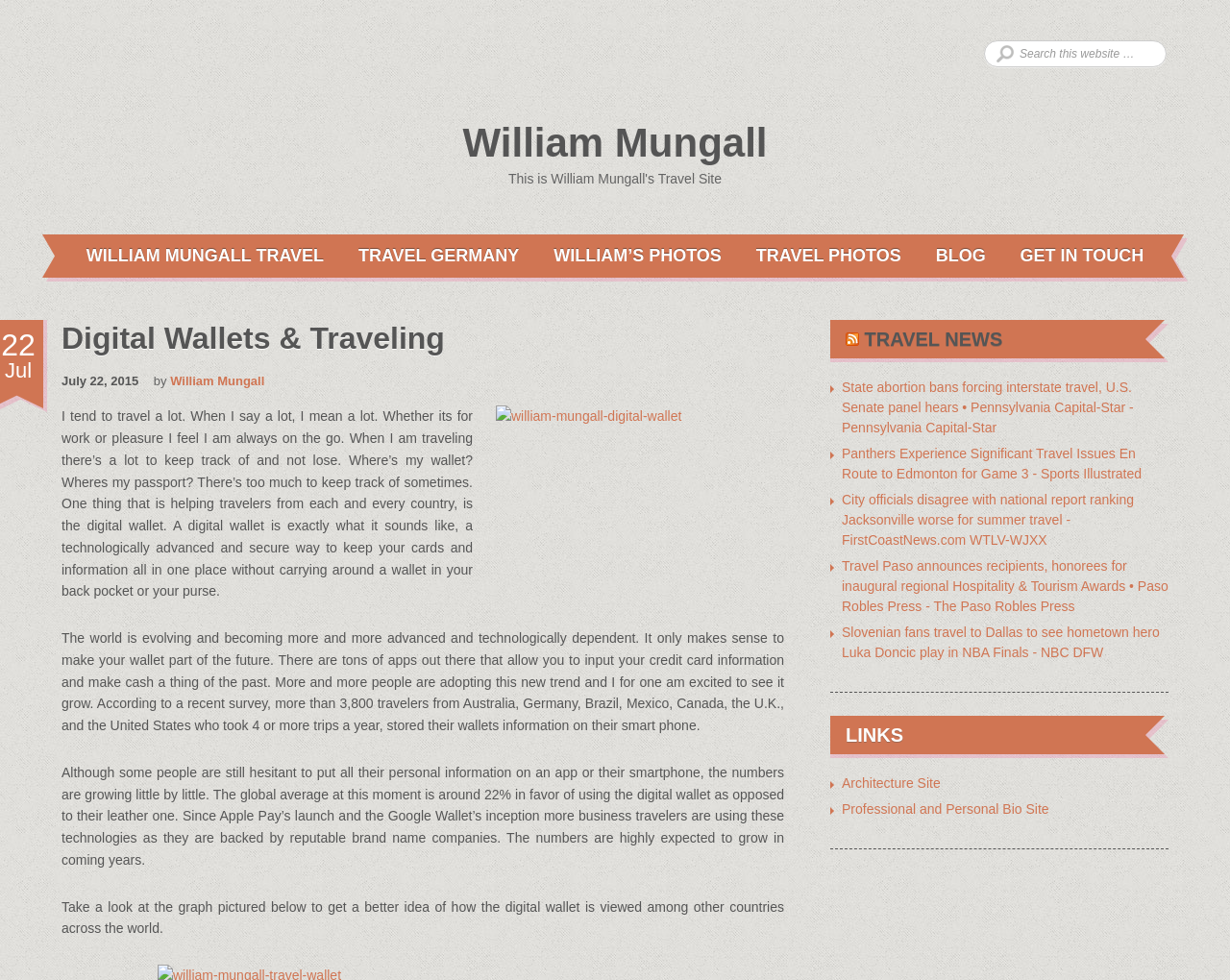Please identify the bounding box coordinates of the element on the webpage that should be clicked to follow this instruction: "Visit William Mungall's homepage". The bounding box coordinates should be given as four float numbers between 0 and 1, formatted as [left, top, right, bottom].

[0.376, 0.123, 0.624, 0.169]